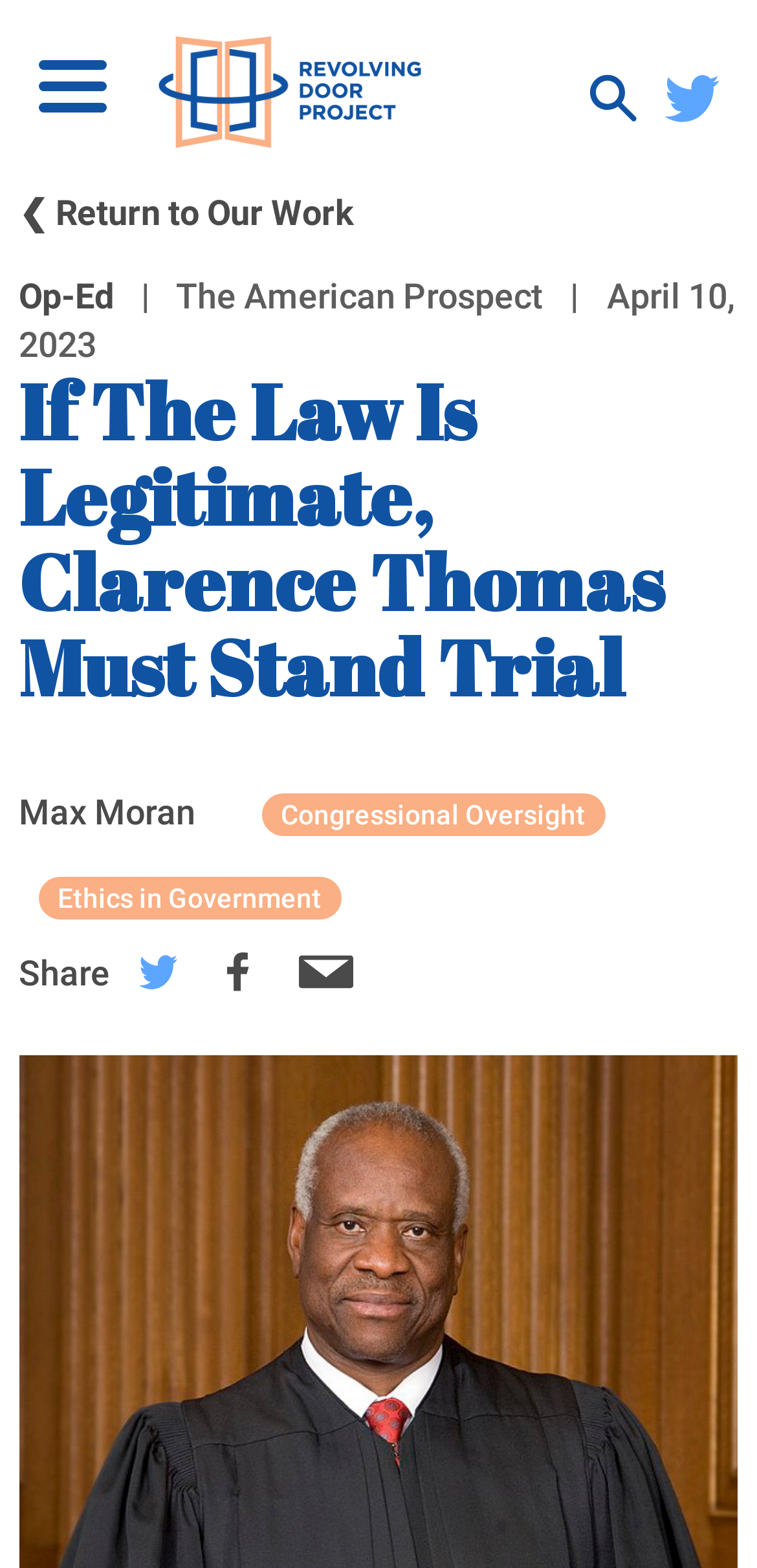Respond with a single word or phrase for the following question: 
What is the name of the project?

Revolving Door Project